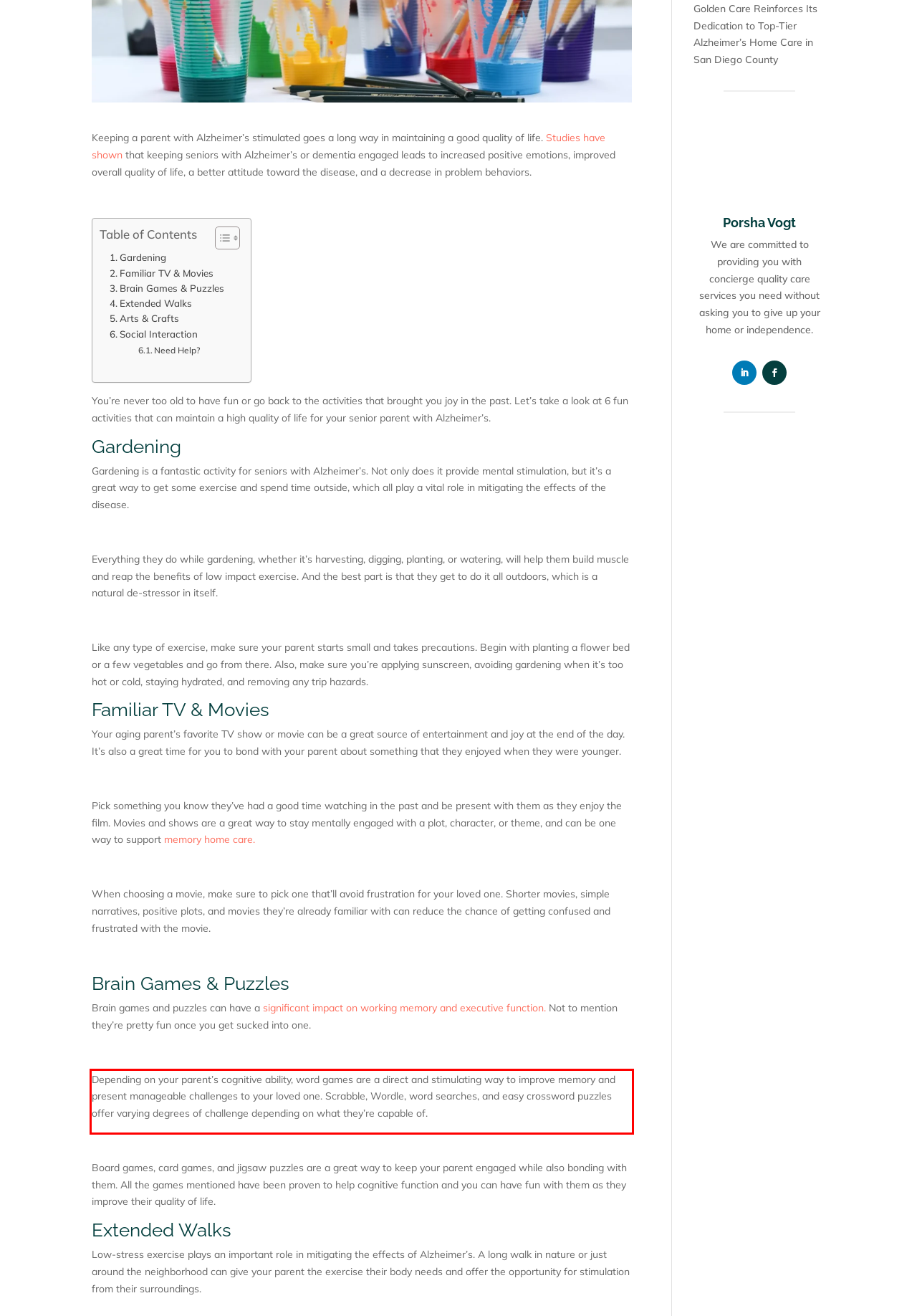You have a screenshot of a webpage with a UI element highlighted by a red bounding box. Use OCR to obtain the text within this highlighted area.

Depending on your parent’s cognitive ability, word games are a direct and stimulating way to improve memory and present manageable challenges to your loved one. Scrabble, Wordle, word searches, and easy crossword puzzles offer varying degrees of challenge depending on what they’re capable of.